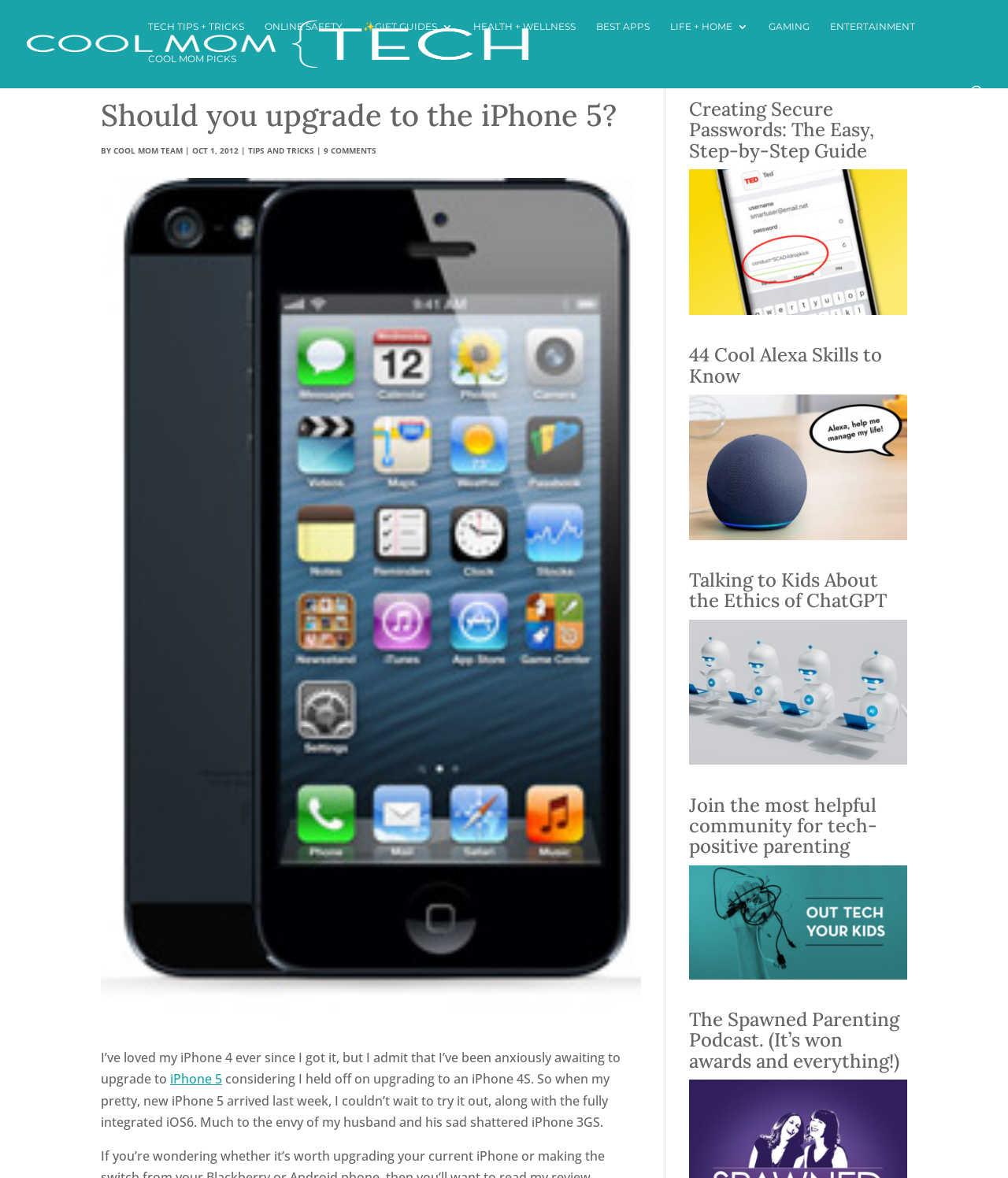Utilize the information from the image to answer the question in detail:
What is the author of the main article?

The author of the main article is 'COOL MOM TEAM' which can be found below the heading 'Should you upgrade to the iPhone 5?'.